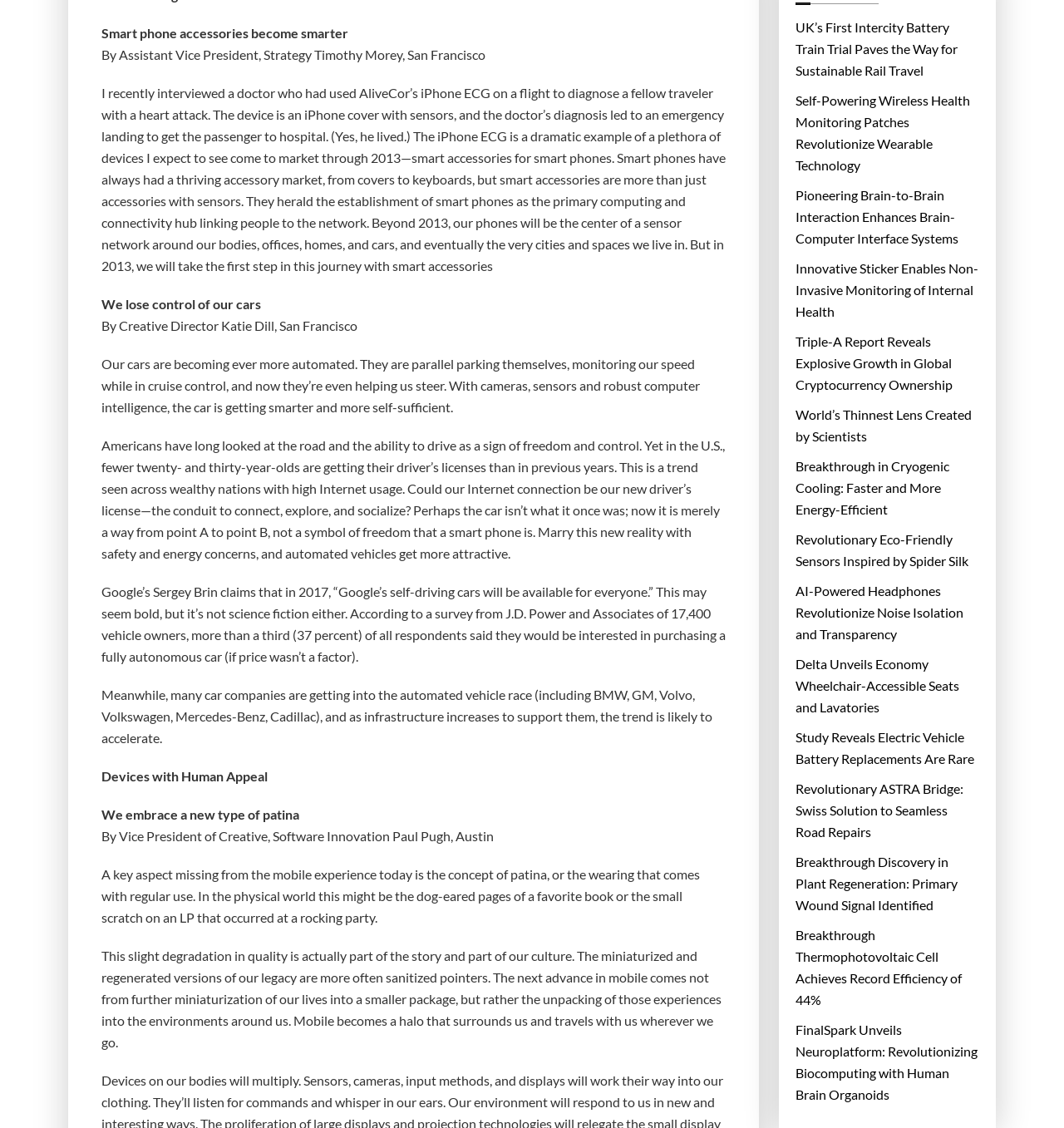What is the topic of the last link?
Answer the question using a single word or phrase, according to the image.

Neuroplatform